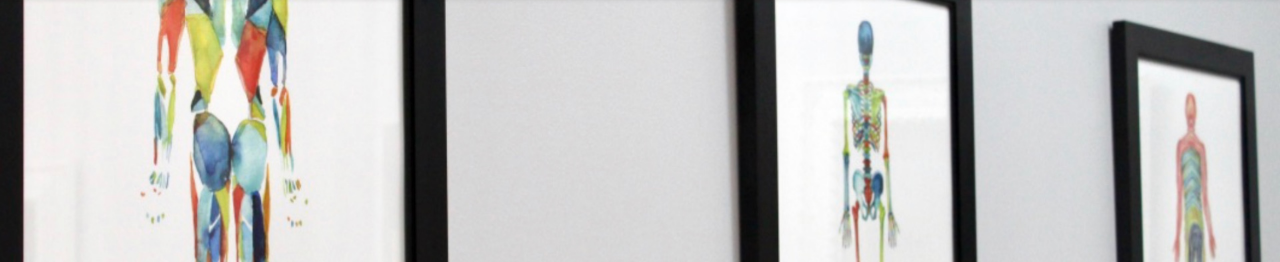Respond to the question below with a single word or phrase:
What is the theme of the associated webpage?

Integrative healthcare